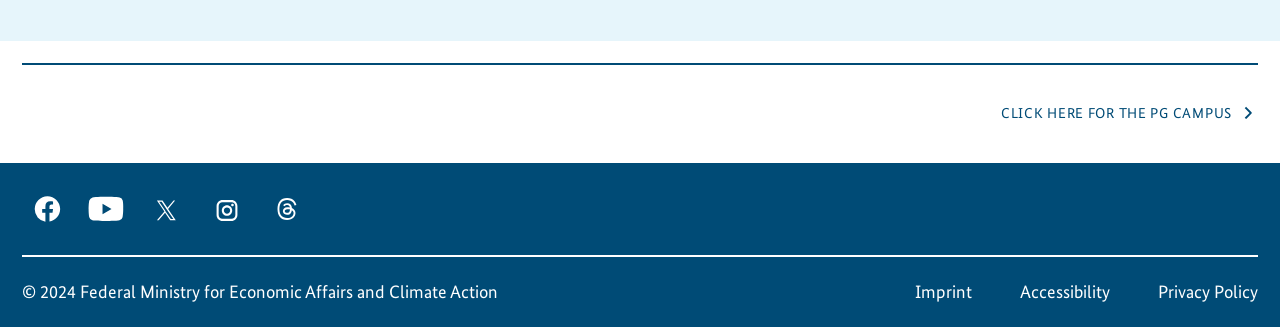Refer to the screenshot and give an in-depth answer to this question: What is the position of the facebook link?

I analyzed the bounding box coordinates of the facebook link and found that it is located at the top-left corner of the webpage, with coordinates [0.017, 0.567, 0.055, 0.714].